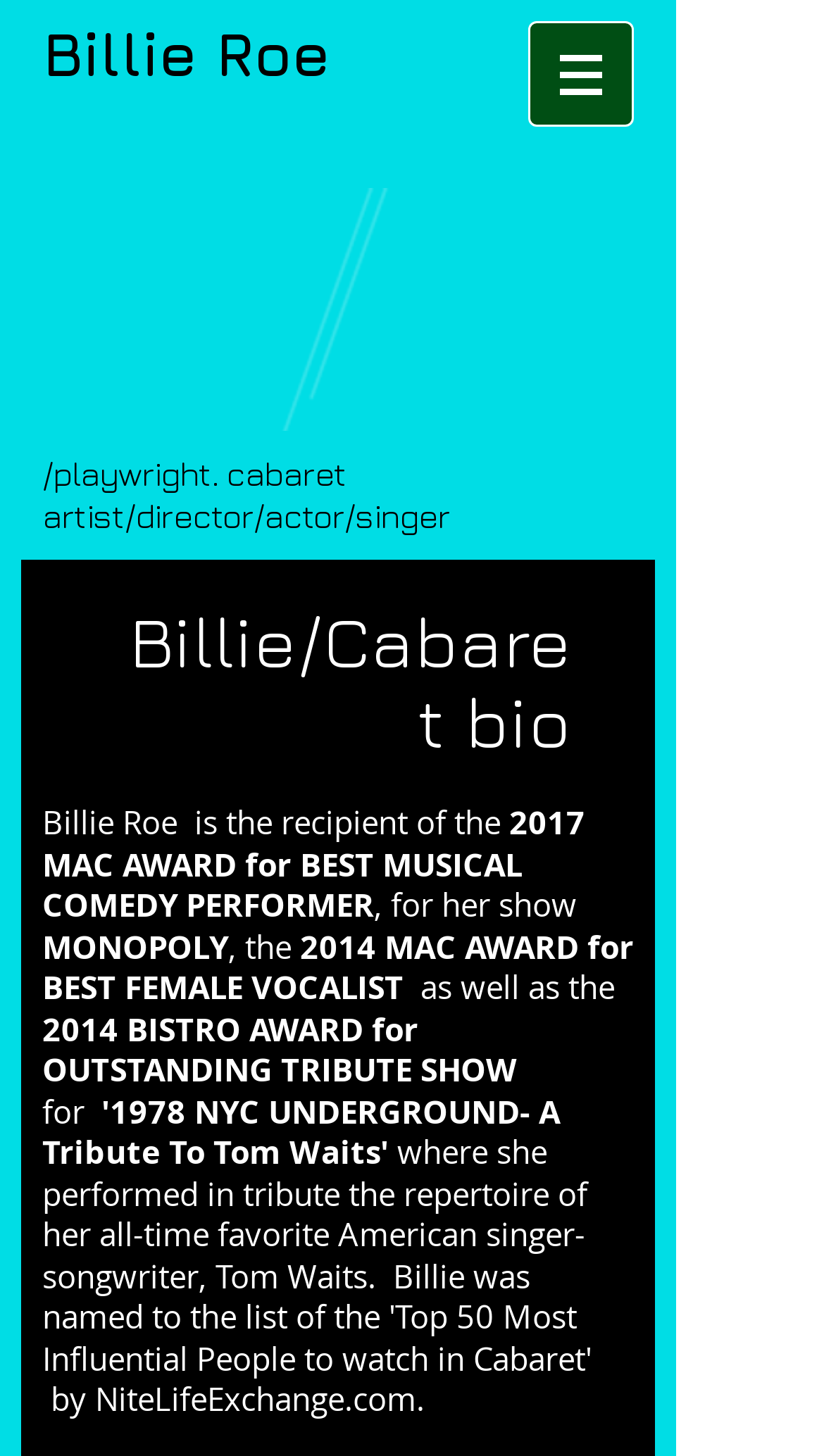Please provide a short answer using a single word or phrase for the question:
What is the name of Billie Roe's show that won an award?

MONOPOLY